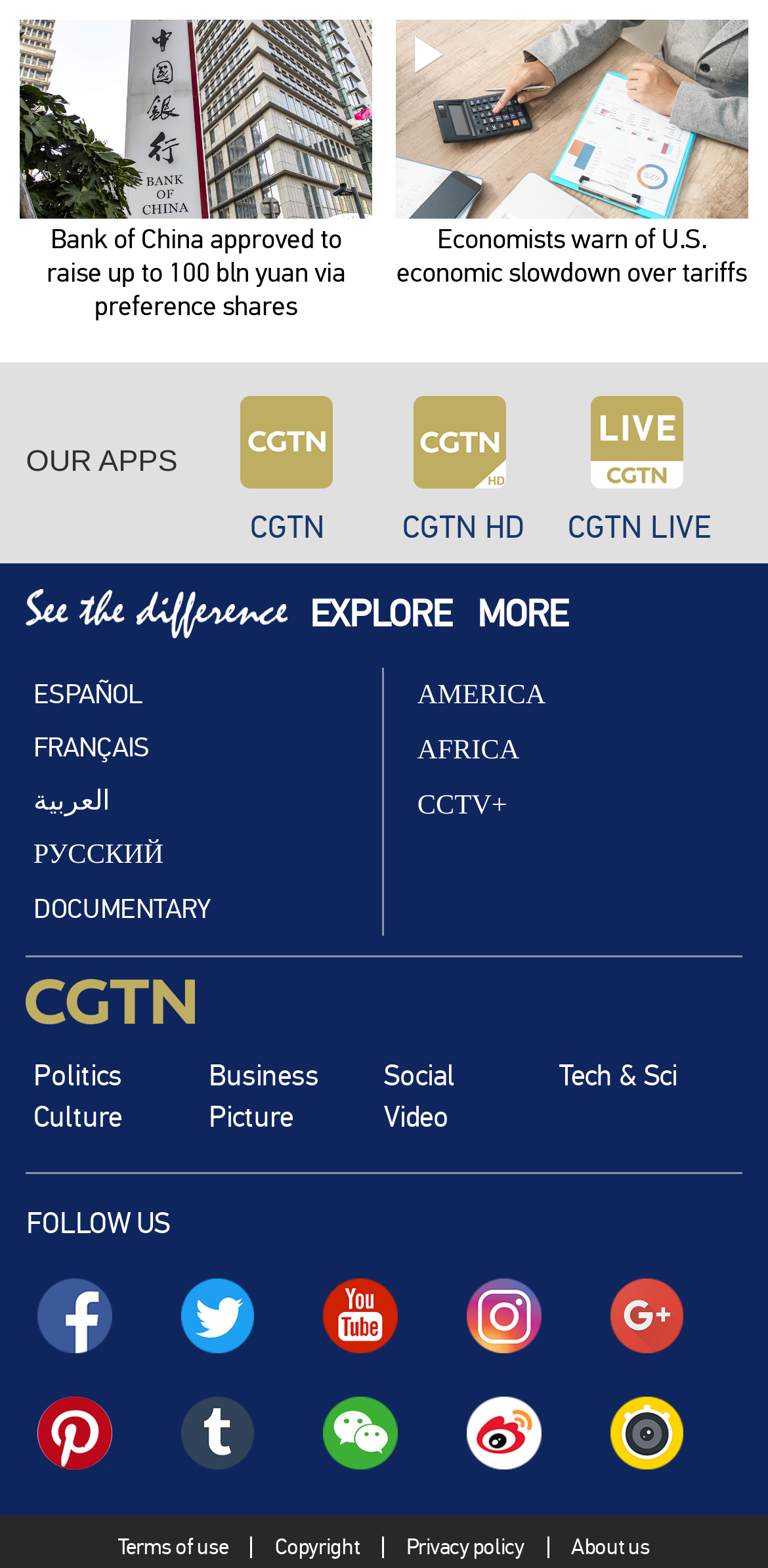What are the categories of news available on the webpage?
Please provide an in-depth and detailed response to the question.

The answer can be found by looking at the links on the webpage, specifically the ones with category names, which suggest that the webpage provides news in various categories such as Politics, Business, Social, Tech & Sci, Culture, Picture, and Video.